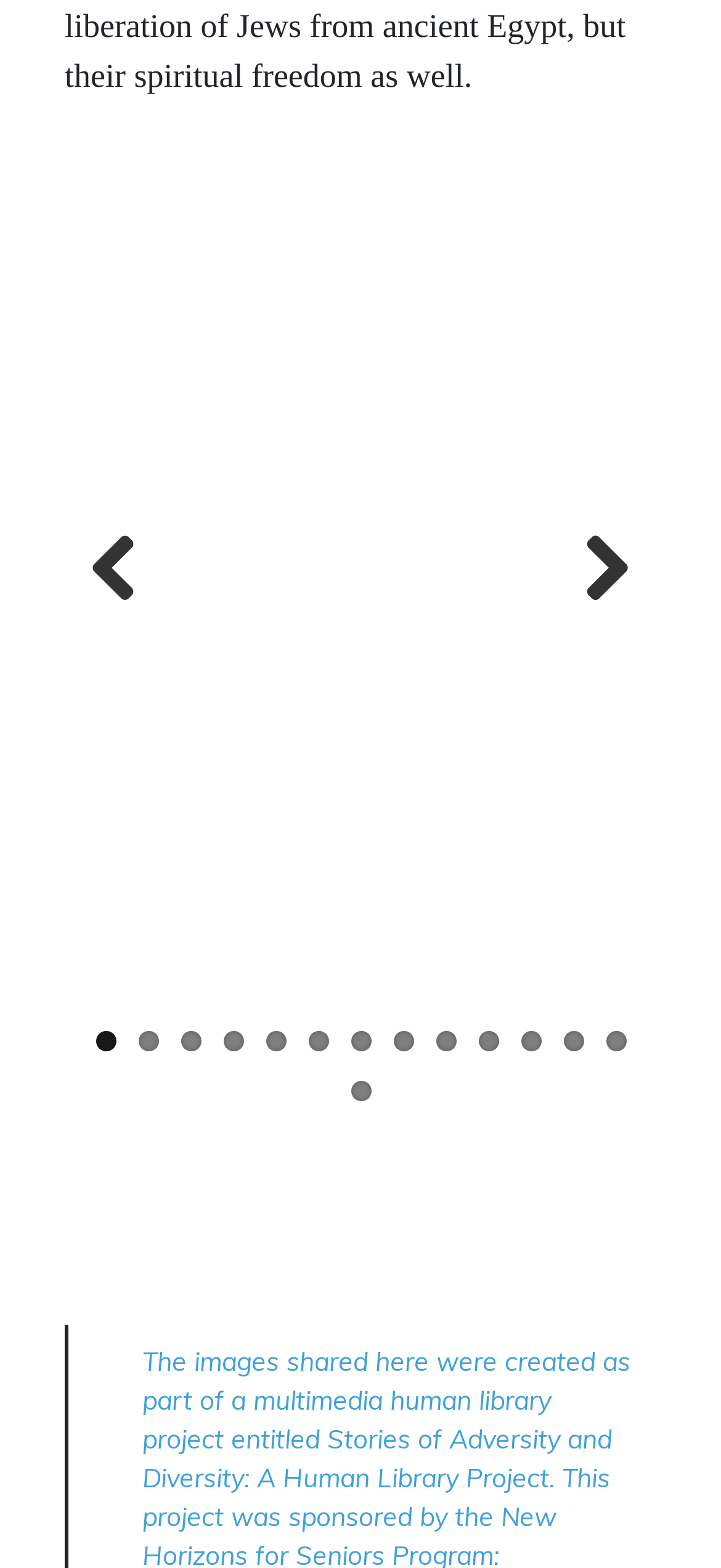Are there any images on the webpage?
Look at the image and respond with a single word or a short phrase.

Yes